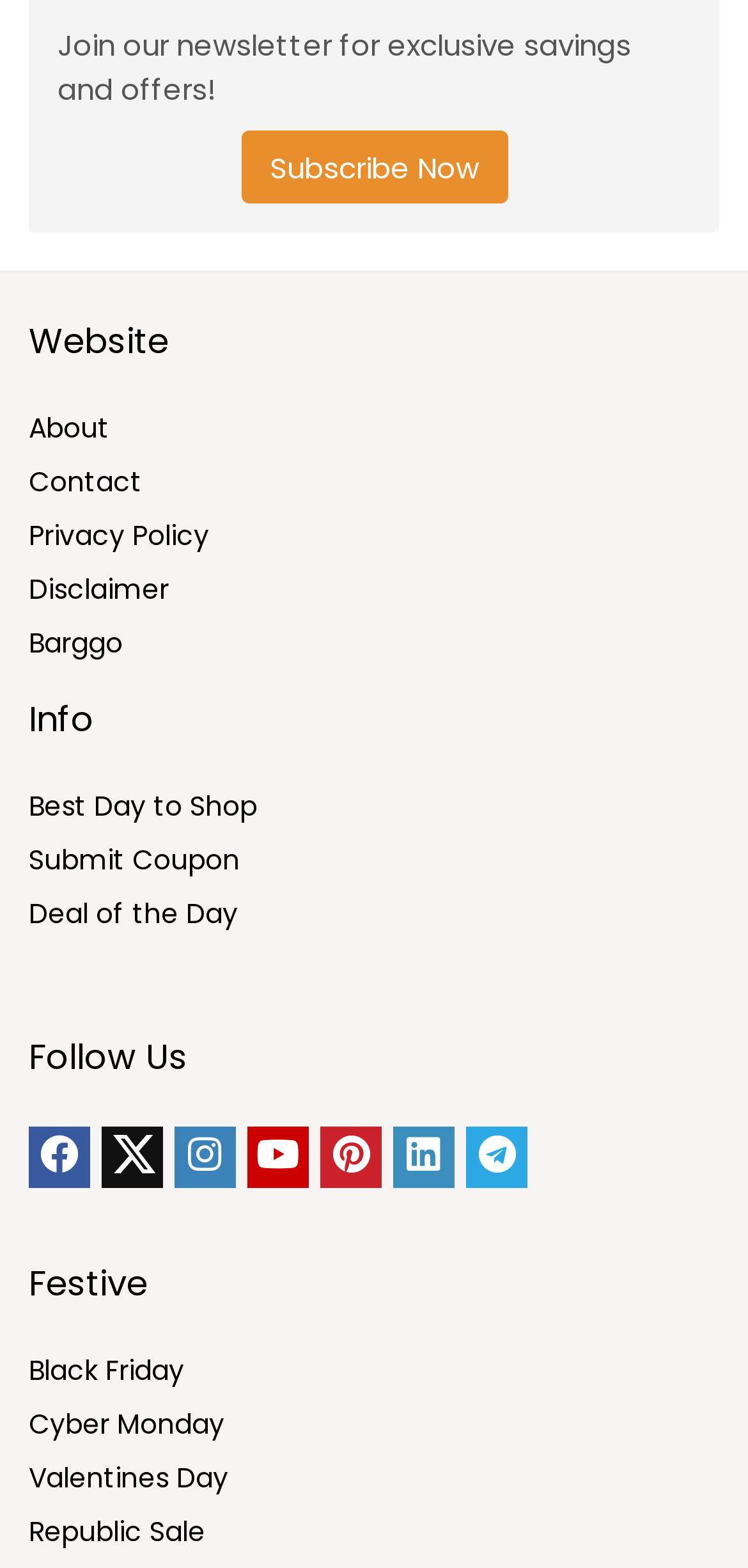What is the name of the website?
Please provide a single word or phrase as your answer based on the screenshot.

Barggo